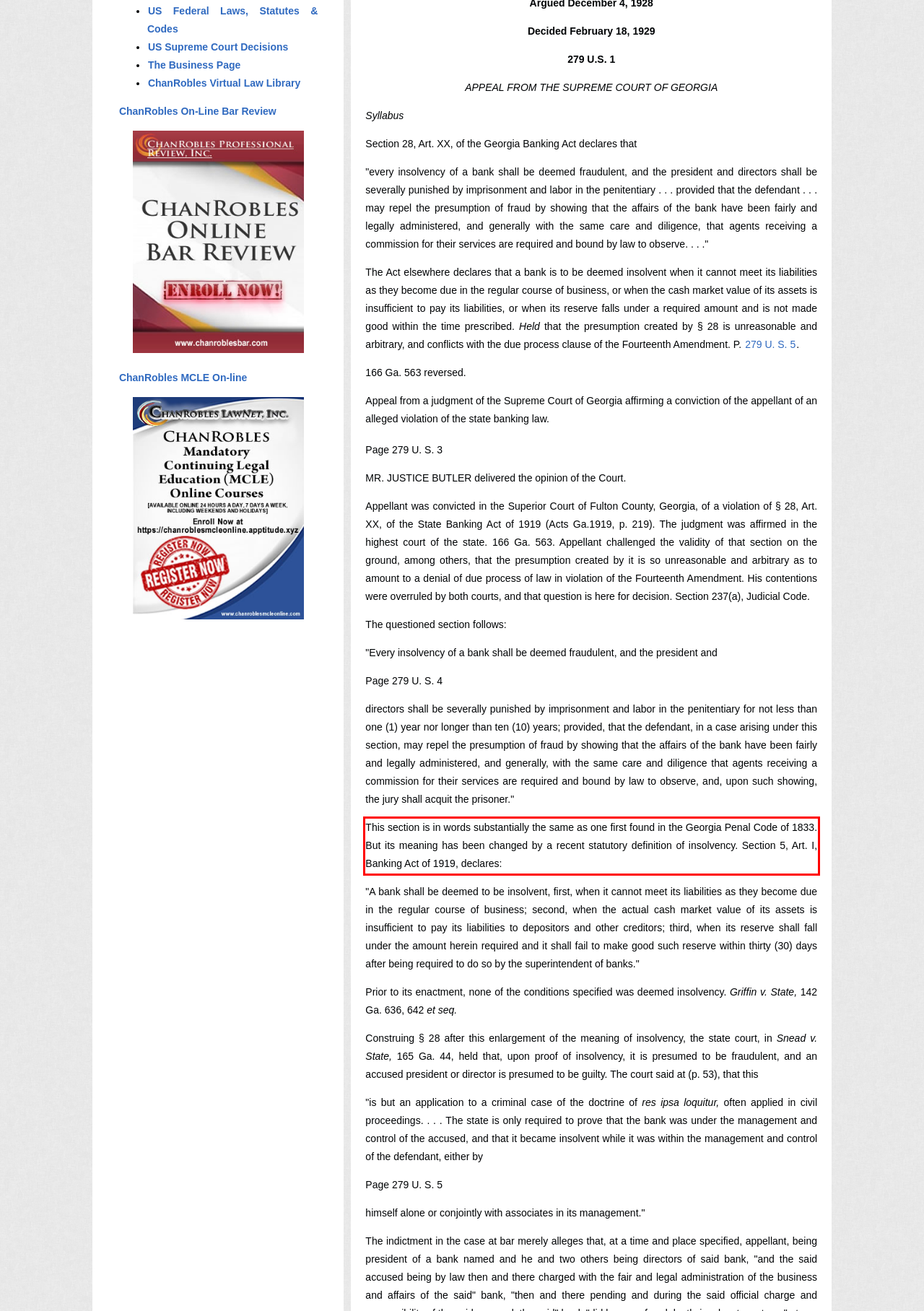From the provided screenshot, extract the text content that is enclosed within the red bounding box.

This section is in words substantially the same as one first found in the Georgia Penal Code of 1833. But its meaning has been changed by a recent statutory definition of insolvency. Section 5, Art. I, Banking Act of 1919, declares: